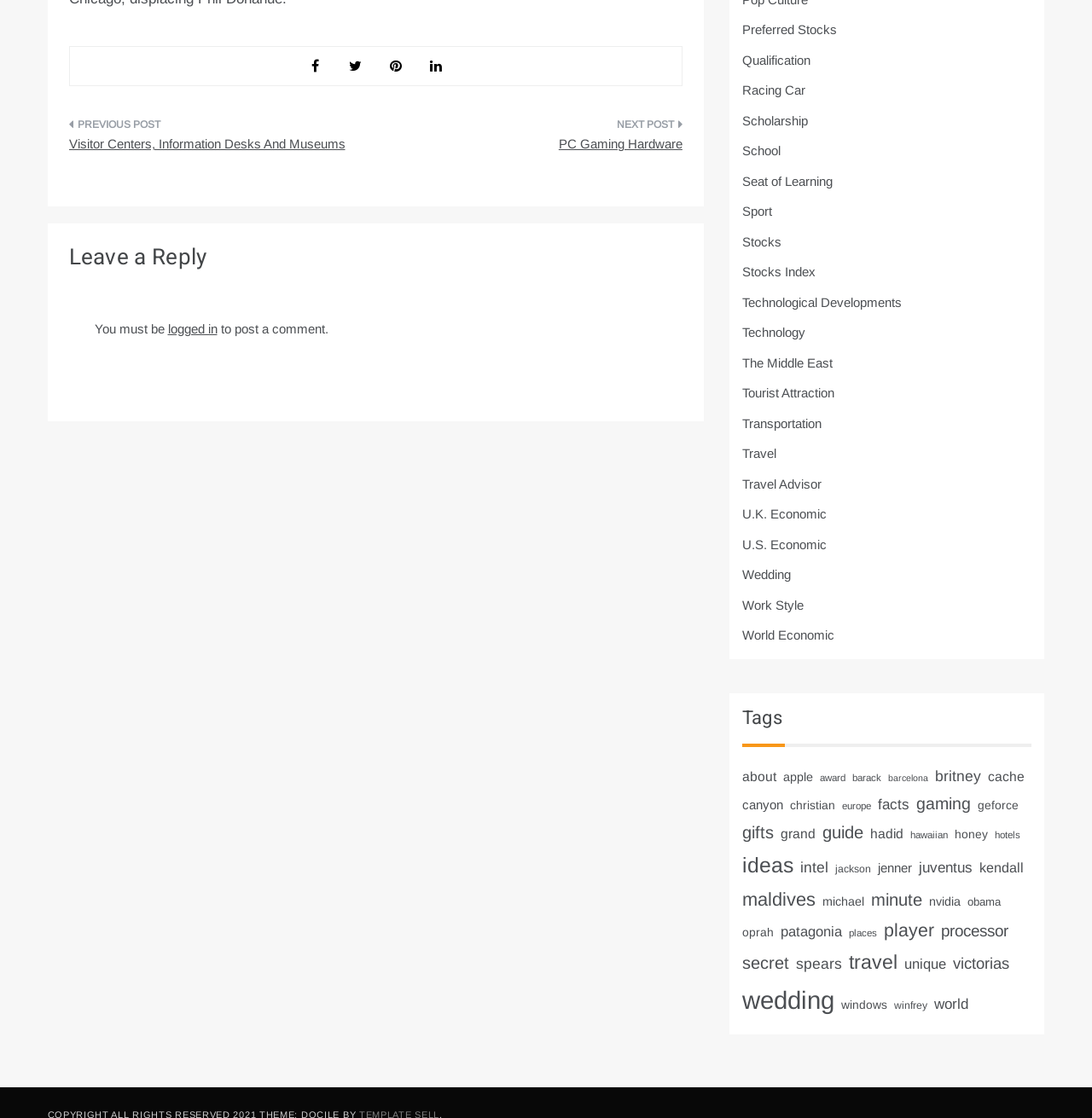Locate the bounding box coordinates of the clickable area needed to fulfill the instruction: "Click on the 'Travel' link".

[0.68, 0.377, 0.711, 0.39]